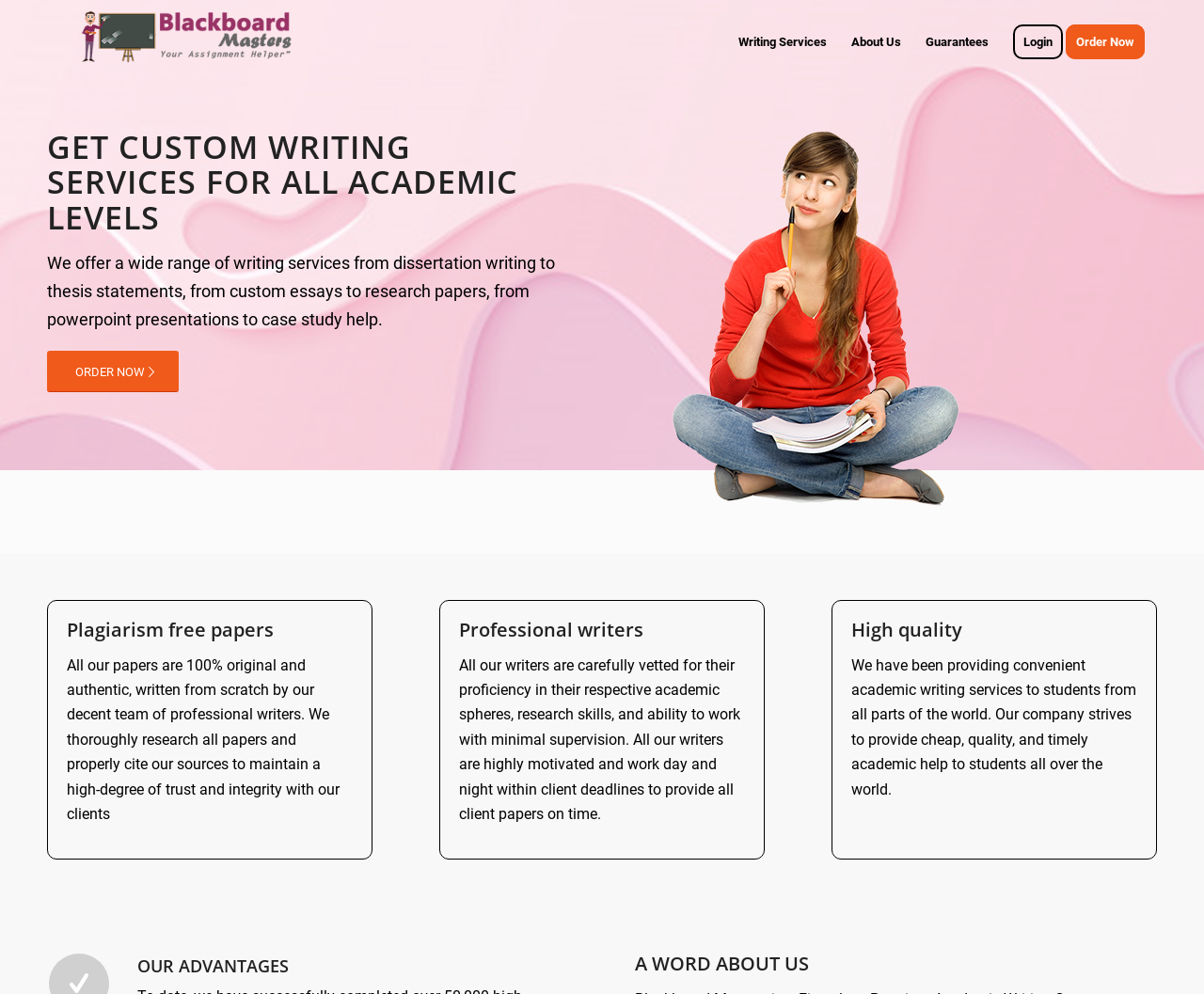Create a detailed narrative describing the layout and content of the webpage.

The webpage is the home page of Blackboard Masters, a writing services company. At the top left, there is a logo image with the text "Blackboard Masters" next to it, which is also a link. To the right of the logo, there is a horizontal menu with five menu items: "Writing Services", "About Us", "Guarantees", "Login", and "Order Now".

Below the menu, there is a main content area that takes up most of the page. It starts with a heading that reads "GET CUSTOM WRITING SERVICES FOR ALL ACADEMIC LEVELS". Below the heading, there is a paragraph of text that describes the range of writing services offered by the company. Next to the paragraph, there is a call-to-action link that says "ORDER NOW".

Further down, there is a large image that takes up about half of the main content area. Below the image, there are three sections, each with a heading and a paragraph of text. The first section is about plagiarism-free papers, the second is about professional writers, and the third is about high-quality services.

At the bottom of the page, there is a footer area with two sections. The first section has a heading that reads "OUR ADVANTAGES", and the second section has a heading that reads "A WORD ABOUT US".